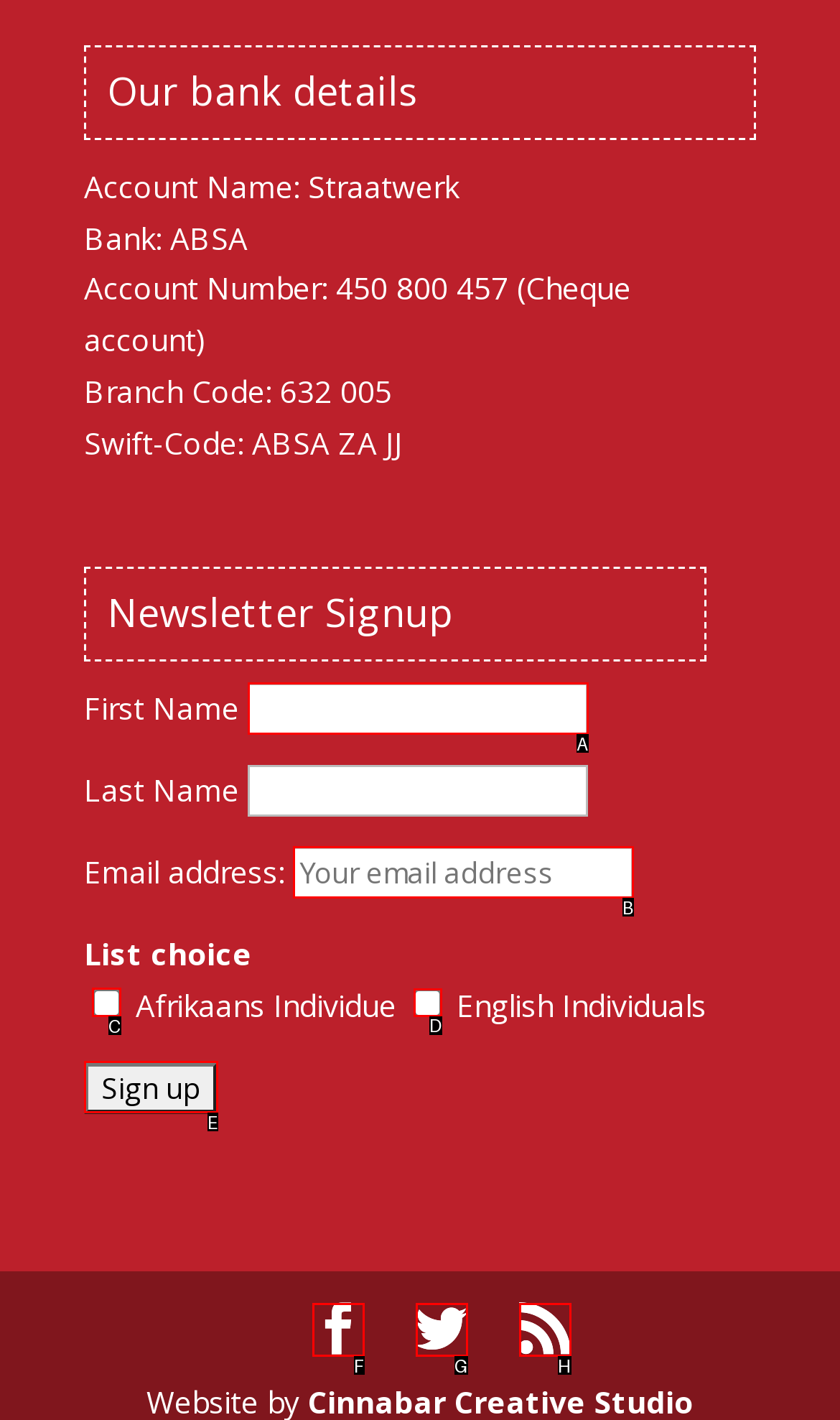Identify the correct UI element to click to follow this instruction: Click Afrikaans Individuals checkbox
Respond with the letter of the appropriate choice from the displayed options.

C